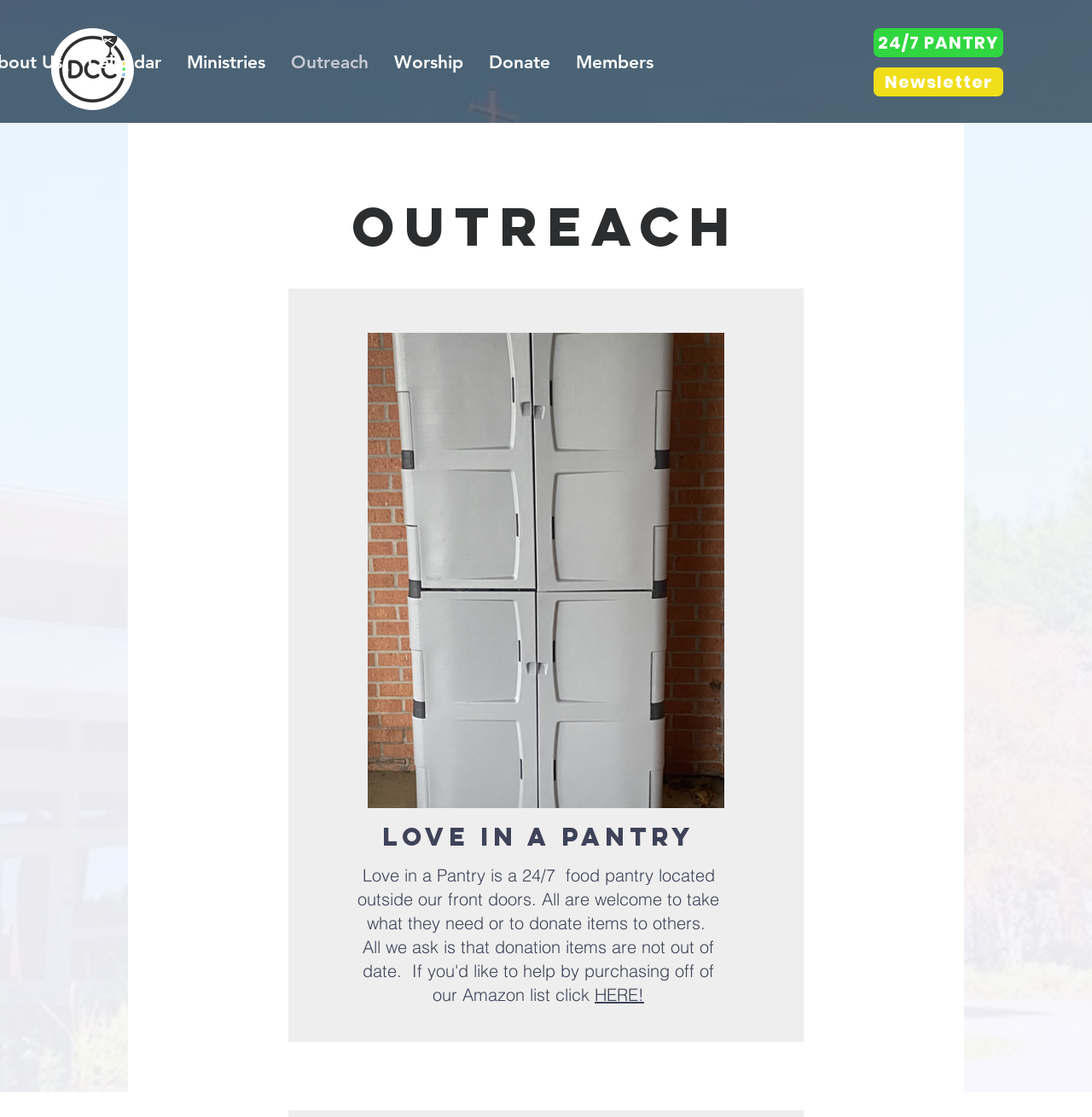Locate the bounding box coordinates of the element that should be clicked to execute the following instruction: "View the Calendar".

[0.069, 0.043, 0.159, 0.069]